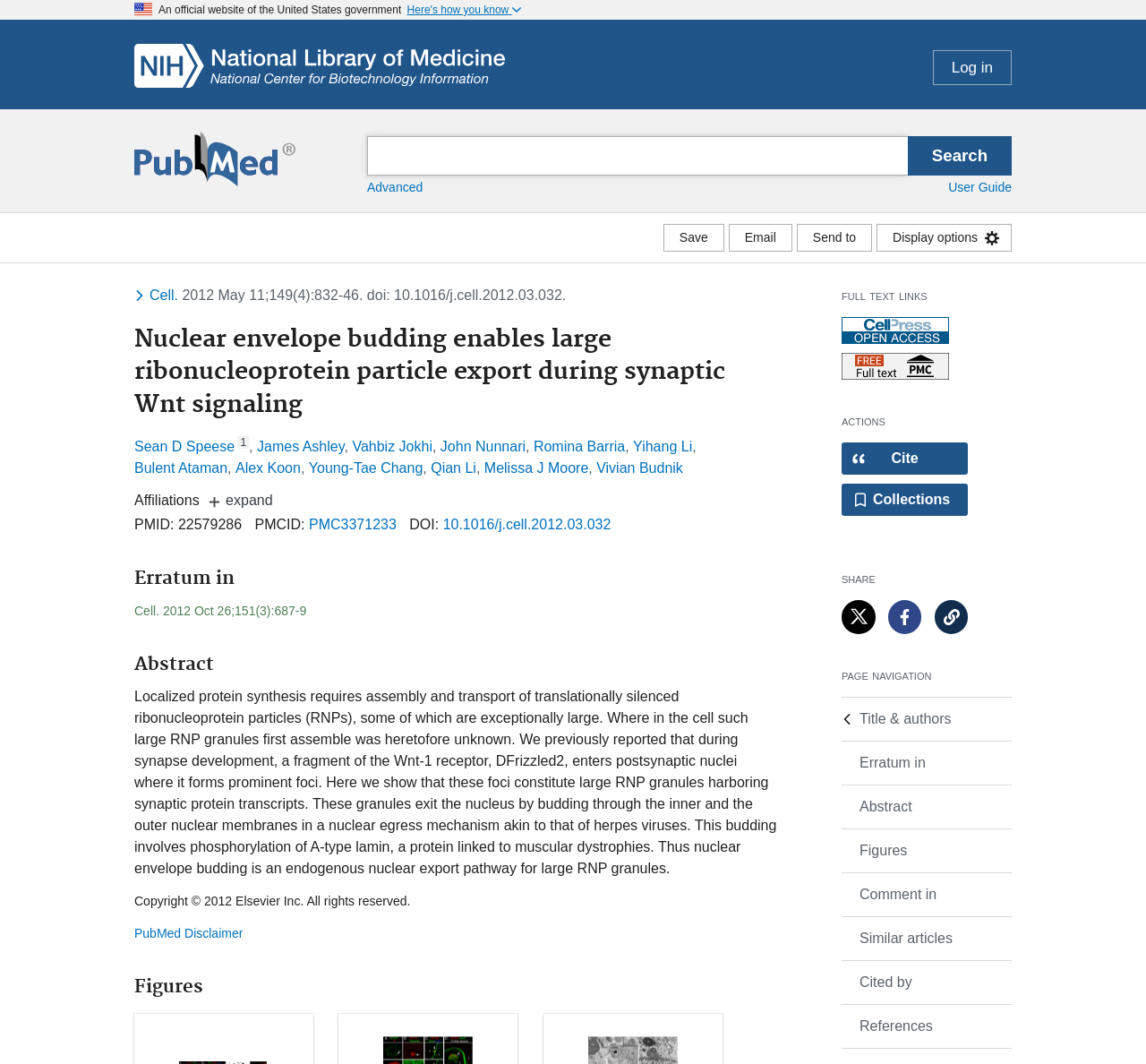Analyze and describe the webpage in a detailed narrative.

This webpage appears to be a scientific article page on PubMed, a website of the United States government. At the top, there is a U.S. flag icon and a button labeled "Here's how you know" next to a text stating "An official website of the United States government." Below this, there is a search bar and a PubMed logo.

On the left side, there are several links and buttons, including a "Save" button, an "Email" button, a "Send to" button, and a "Display options" button. There is also a section with links to full-text providers and a citation style dropdown menu.

The main content of the page is an article titled "Nuclear envelope budding enables large ribonucleoprotein particle export during synaptic Wnt signaling." The article has a list of authors, including Sean D Speese, James Ashley, and others. Below the title, there is a journal information section with a button to toggle a dropdown menu for the journal "Cell." The article's abstract, figures, and references are also accessible from this page.

On the right side, there are links to navigate to different sections of the article, including the title and authors, erratum, abstract, figures, comments, similar articles, cited by, and references.